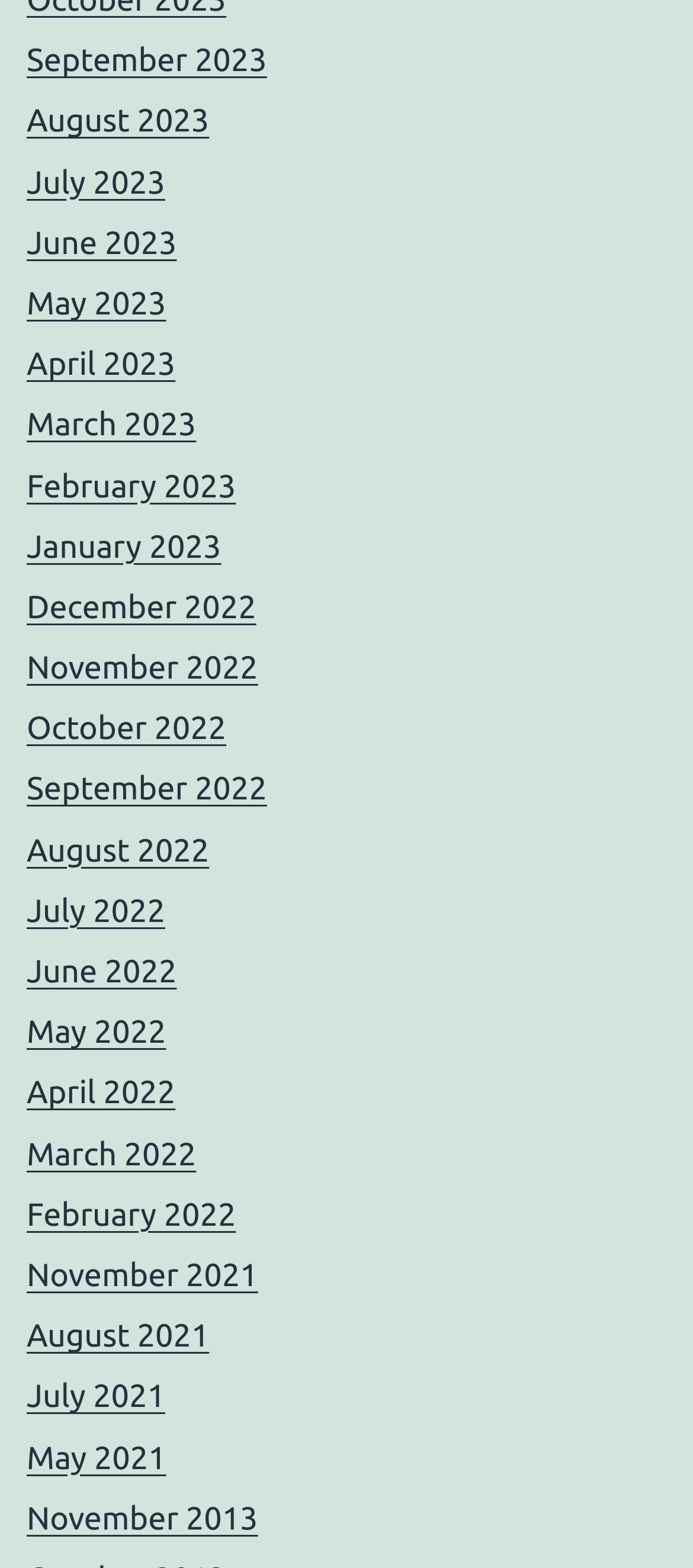Locate the bounding box coordinates of the item that should be clicked to fulfill the instruction: "view September 2023".

[0.038, 0.027, 0.385, 0.05]